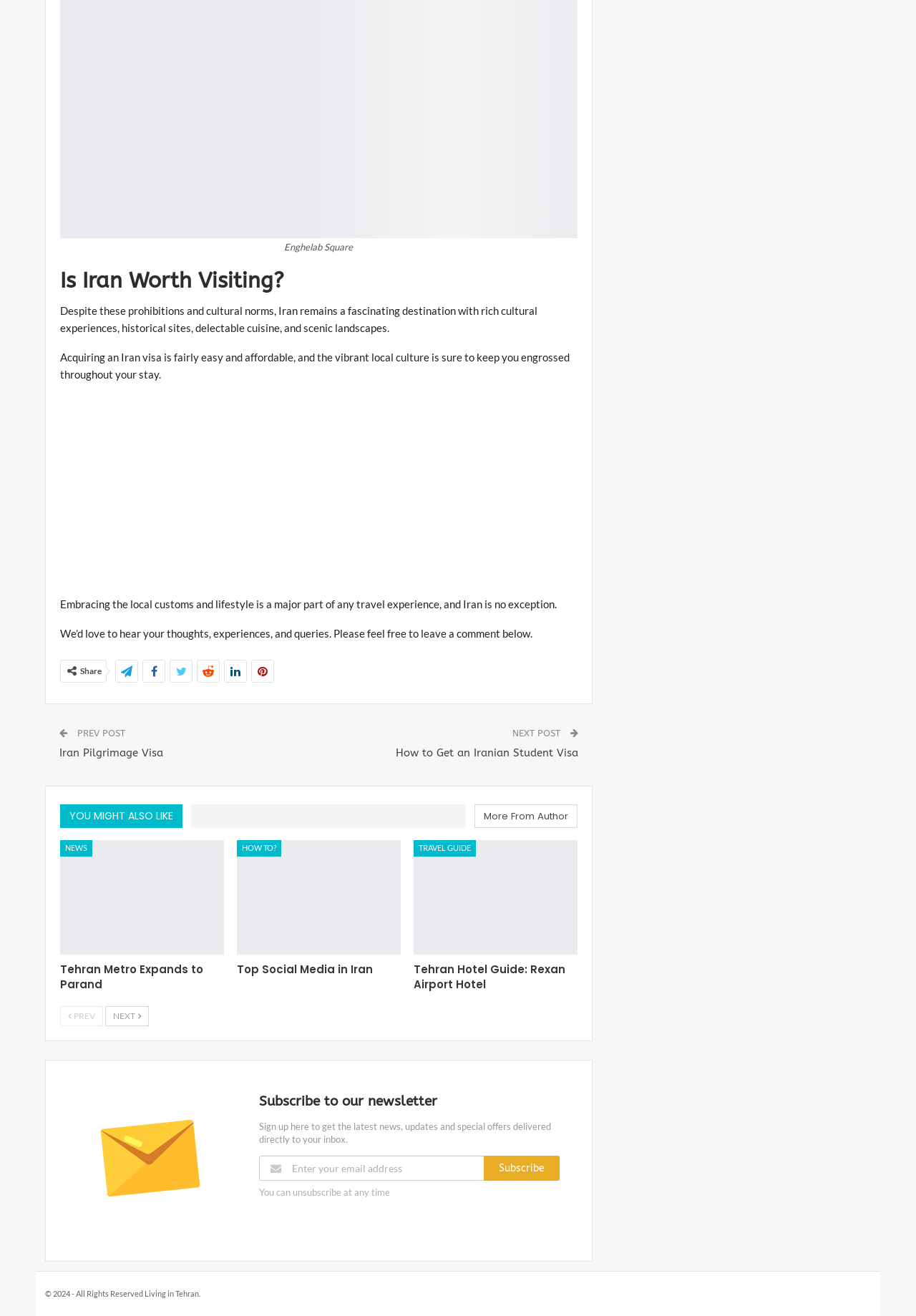Could you highlight the region that needs to be clicked to execute the instruction: "Click on the 'Iran Pilgrimage Visa' link"?

[0.065, 0.567, 0.178, 0.577]